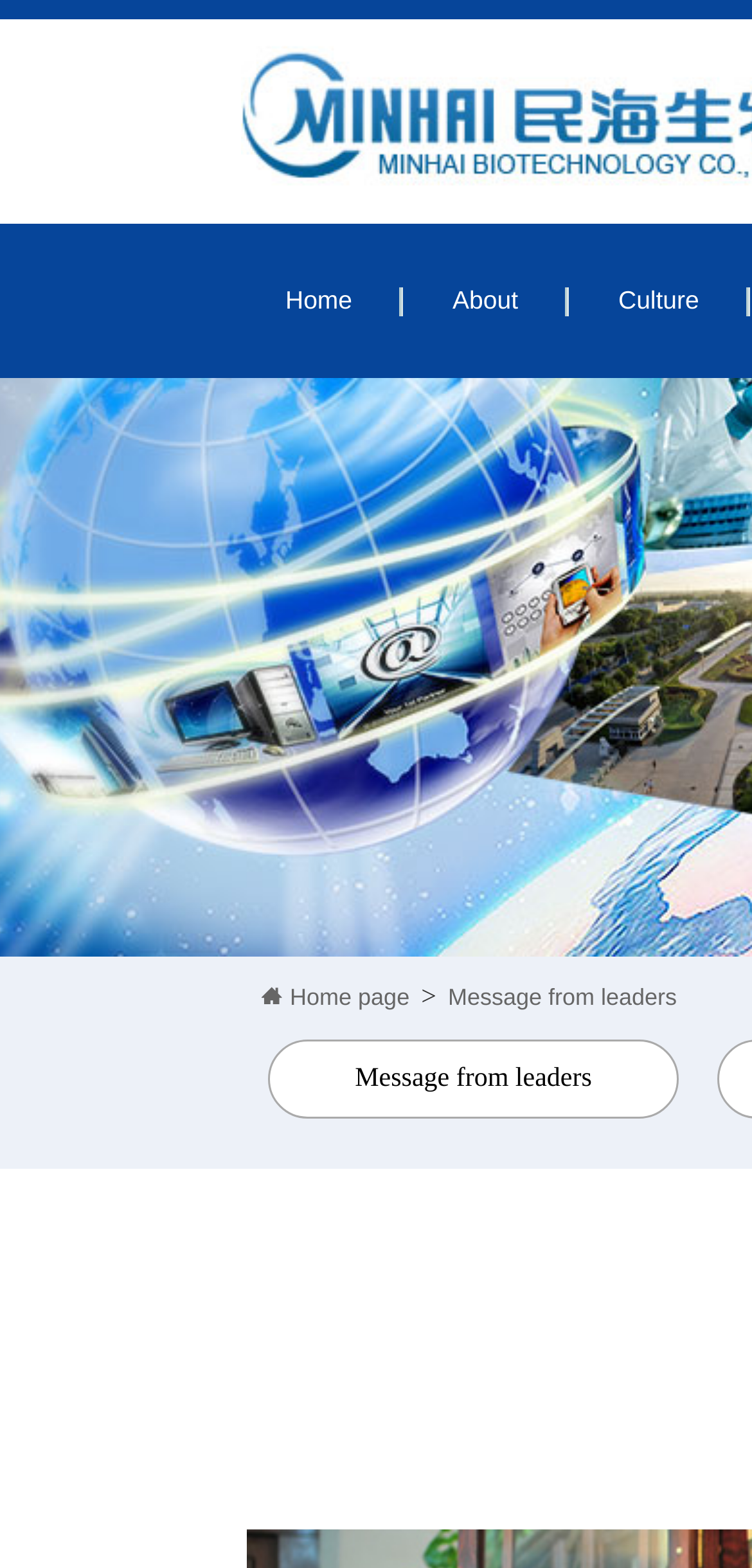Please respond to the question using a single word or phrase:
How many links are there in the top menu?

3